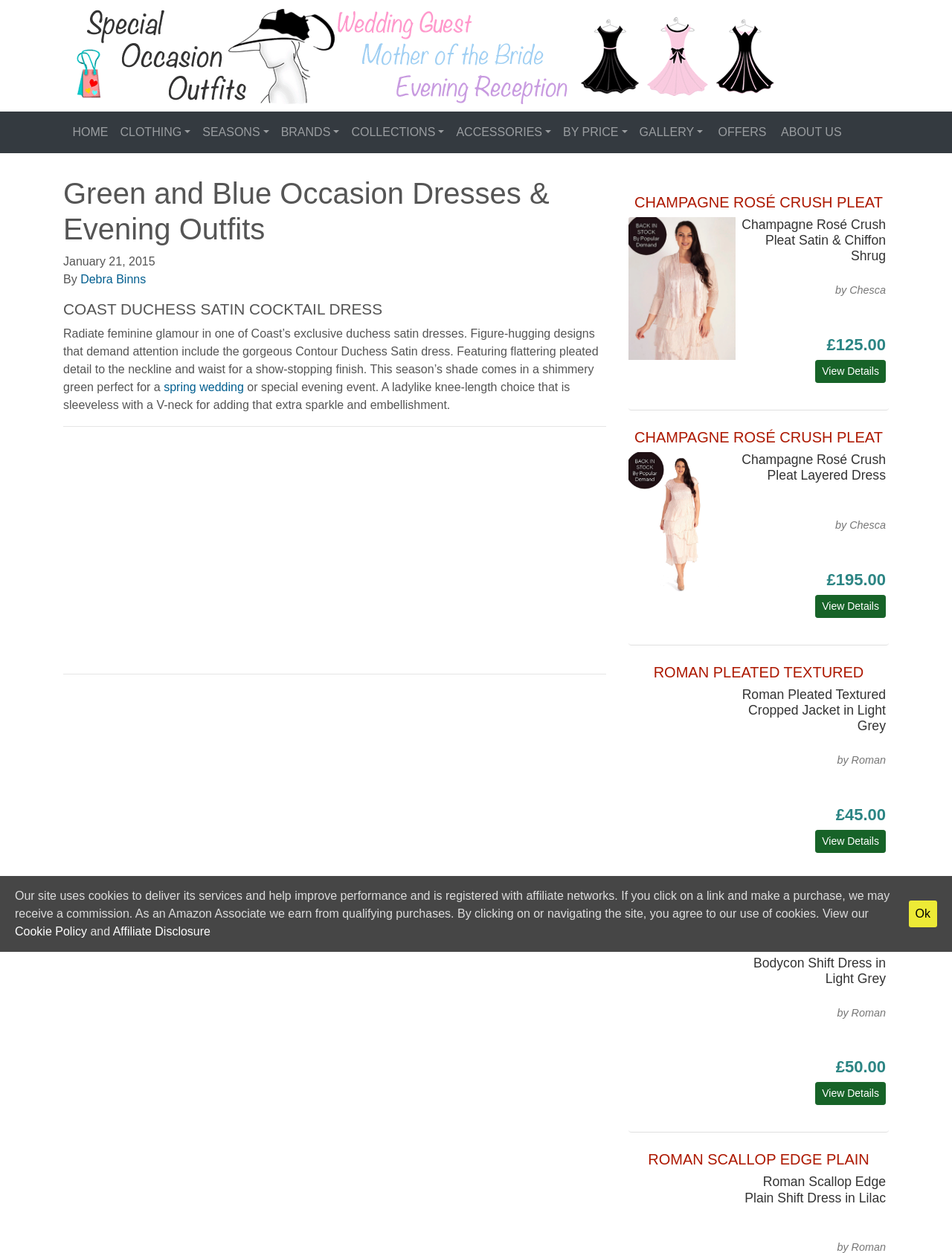Give a one-word or one-phrase response to the question: 
What is the color of the Roman Scallop Edge Plain Shift Dress?

Lilac